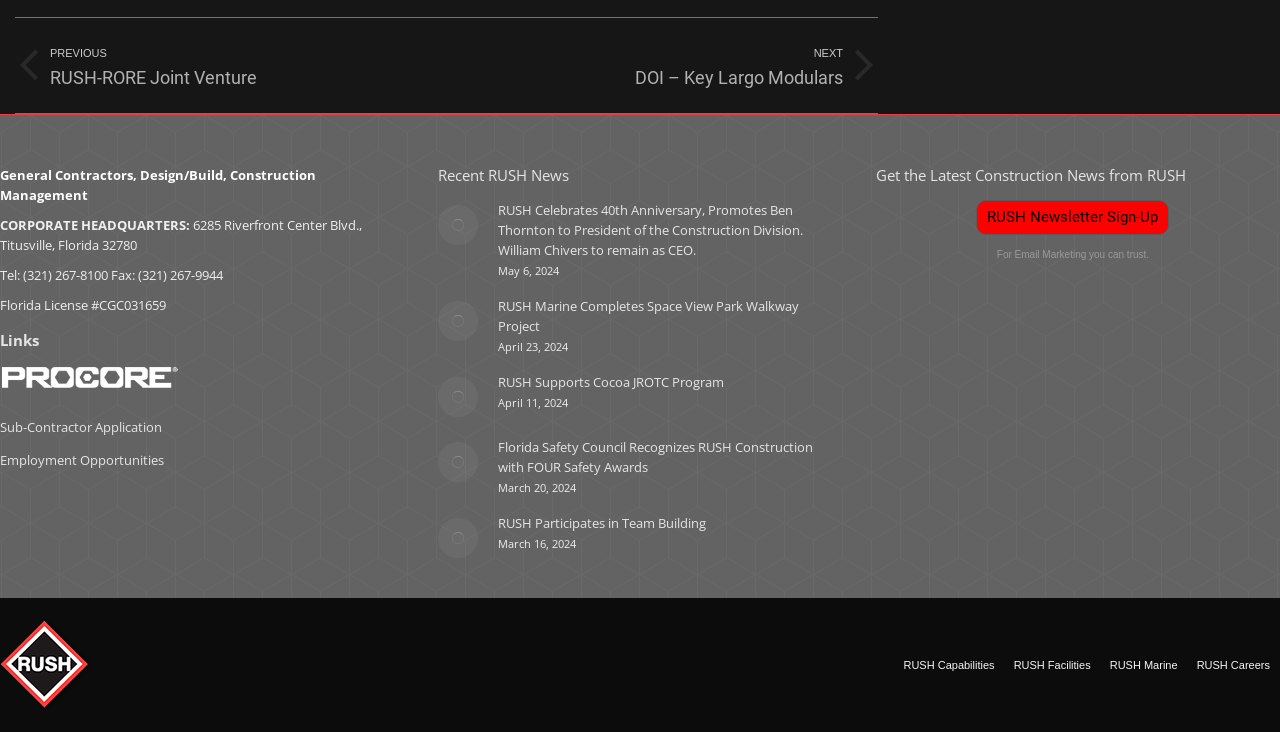Indicate the bounding box coordinates of the clickable region to achieve the following instruction: "Click on the 'RUSH Newsletter Sign-Up' link."

[0.763, 0.273, 0.914, 0.321]